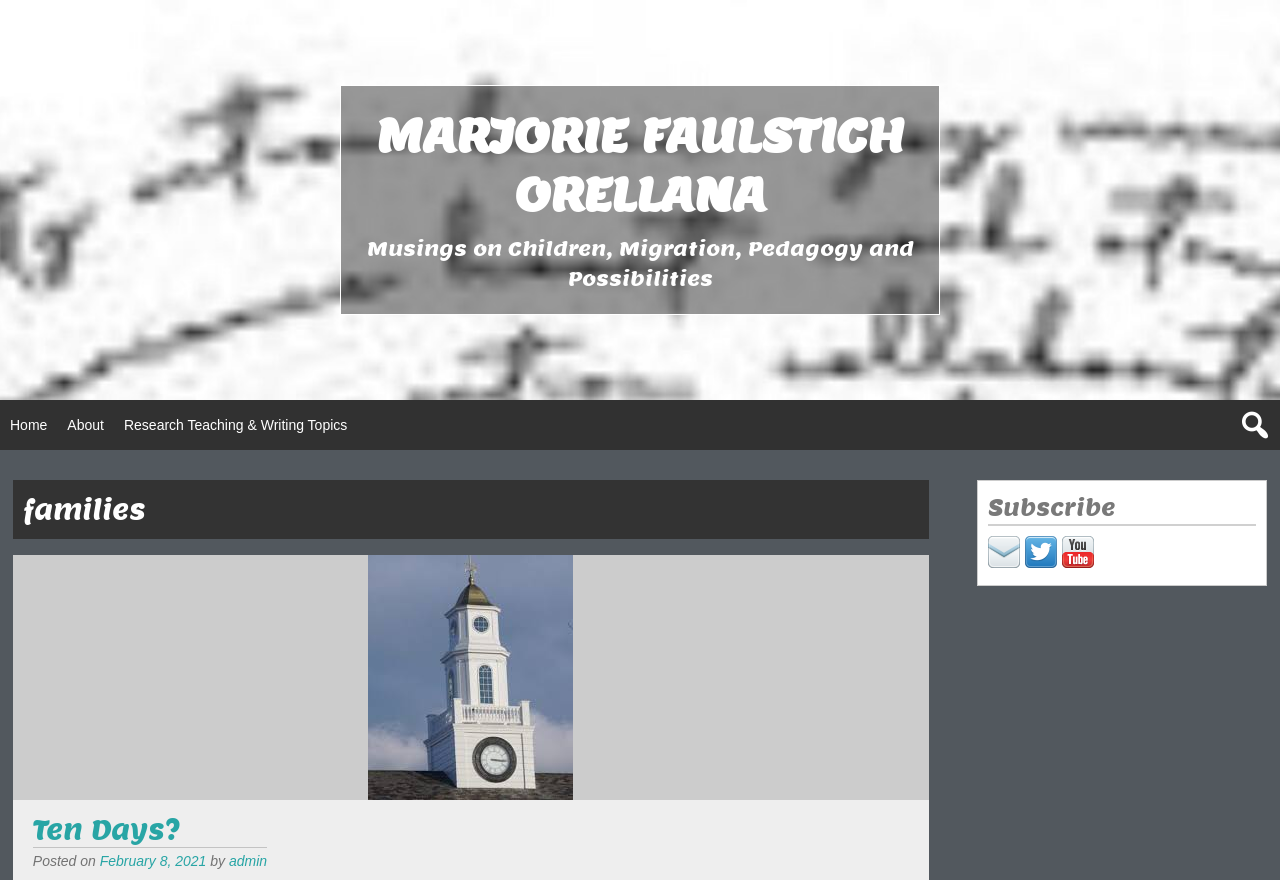Pinpoint the bounding box coordinates of the area that should be clicked to complete the following instruction: "read the heading about musings on children, migration, pedagogy and possibilities". The coordinates must be given as four float numbers between 0 and 1, i.e., [left, top, right, bottom].

[0.282, 0.266, 0.718, 0.334]